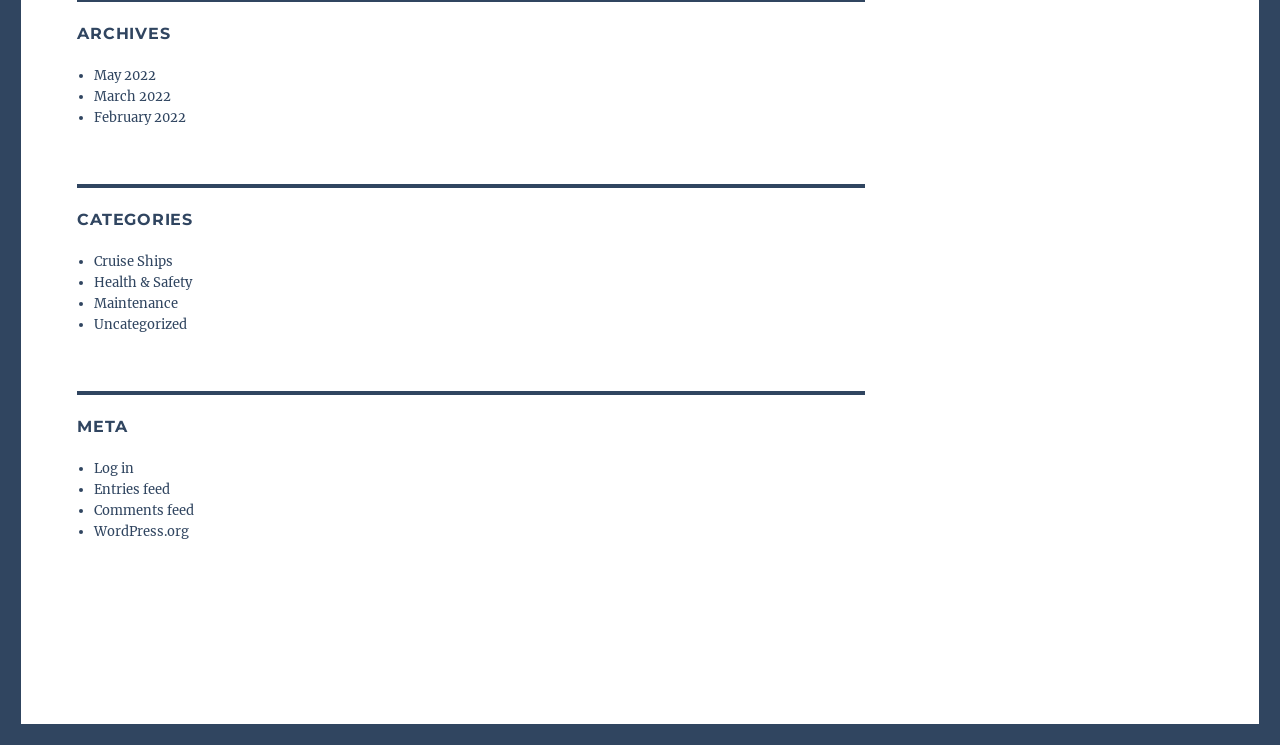Refer to the image and offer a detailed explanation in response to the question: How many list markers are there in the Archives section?

The Archives section has three list markers, each preceding a link to a month, namely May 2022, March 2022, and February 2022.